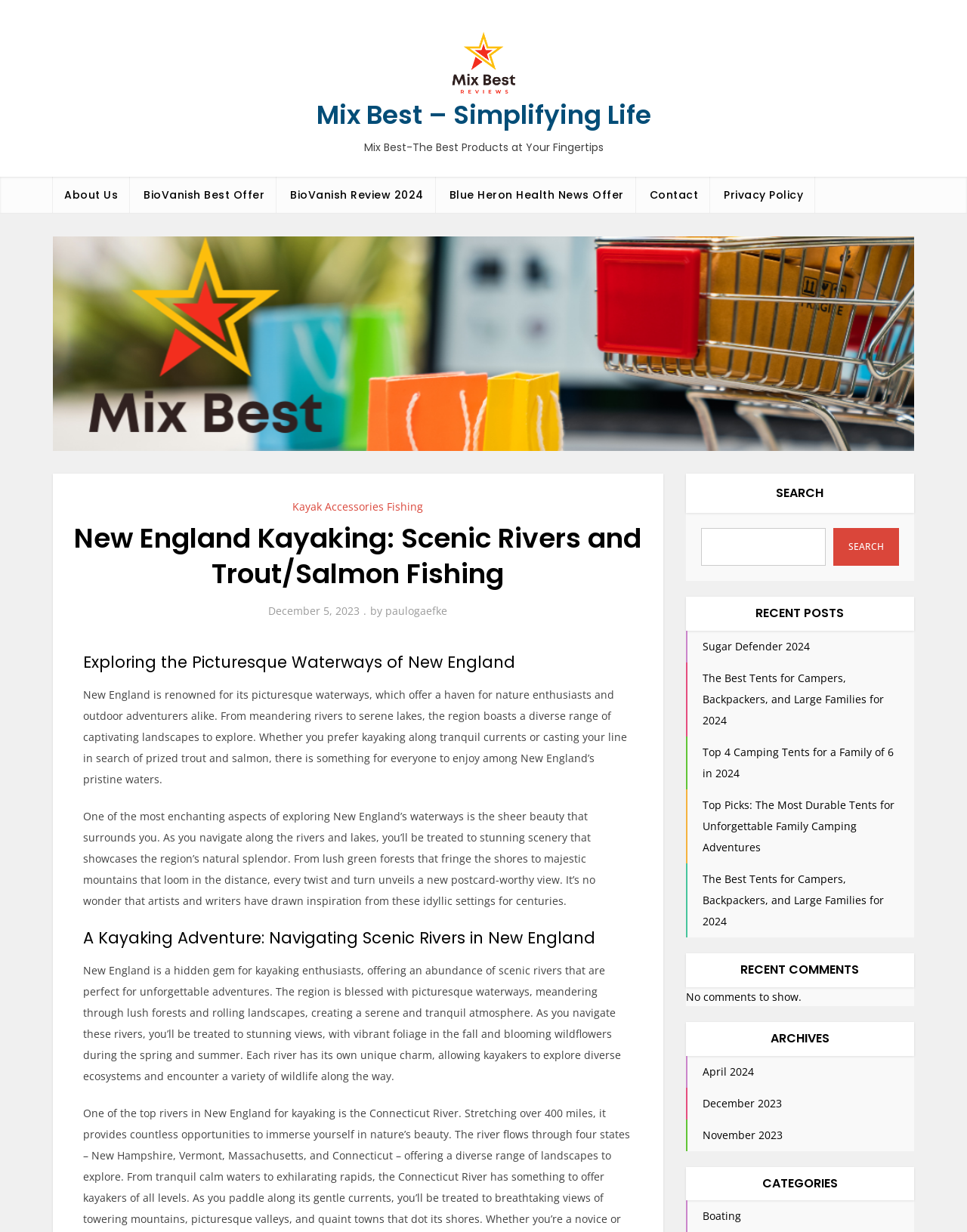Can you specify the bounding box coordinates for the region that should be clicked to fulfill this instruction: "Explore boating categories".

[0.726, 0.981, 0.766, 0.993]